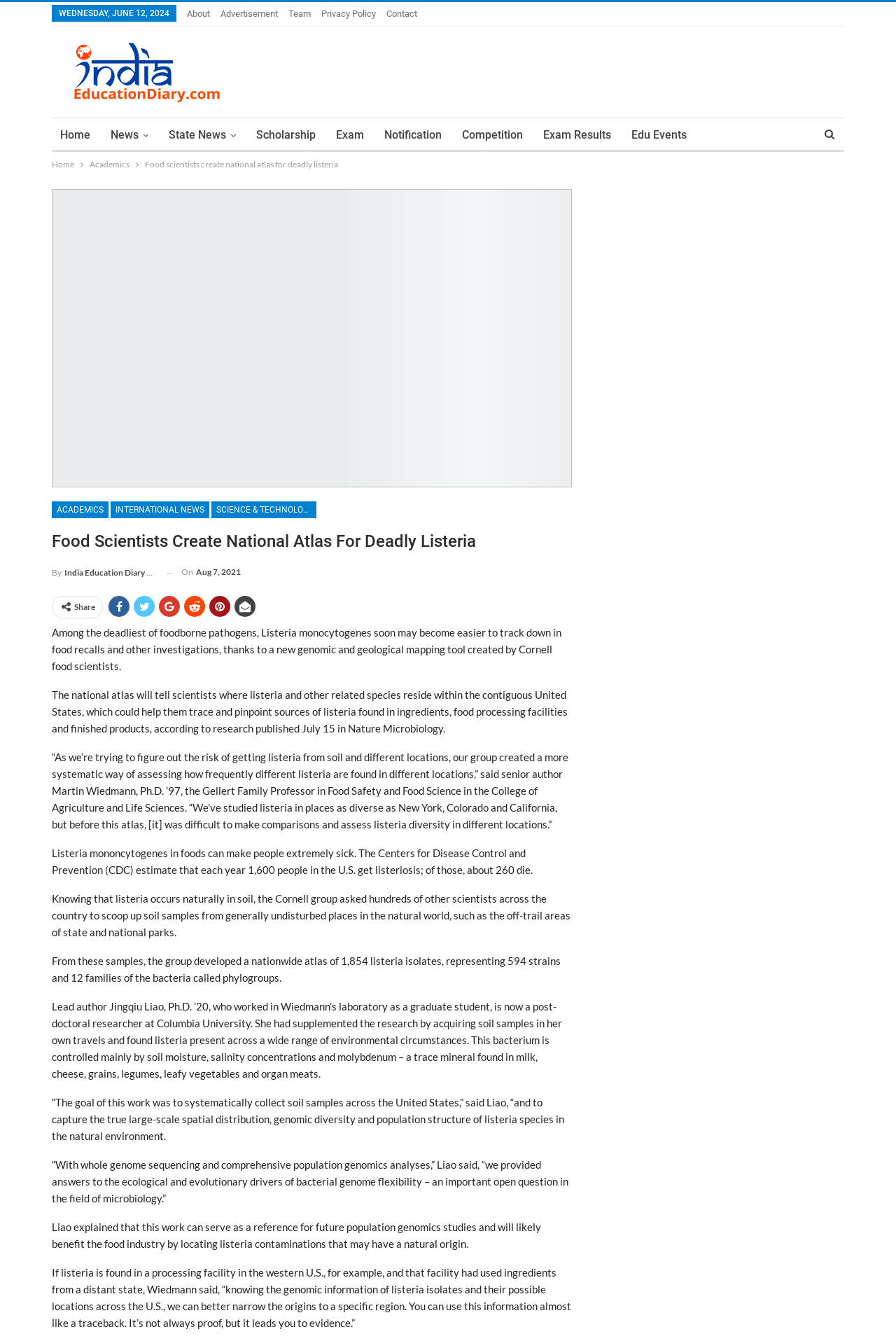Identify the bounding box of the HTML element described as: "Science & Technology".

[0.236, 0.374, 0.353, 0.386]